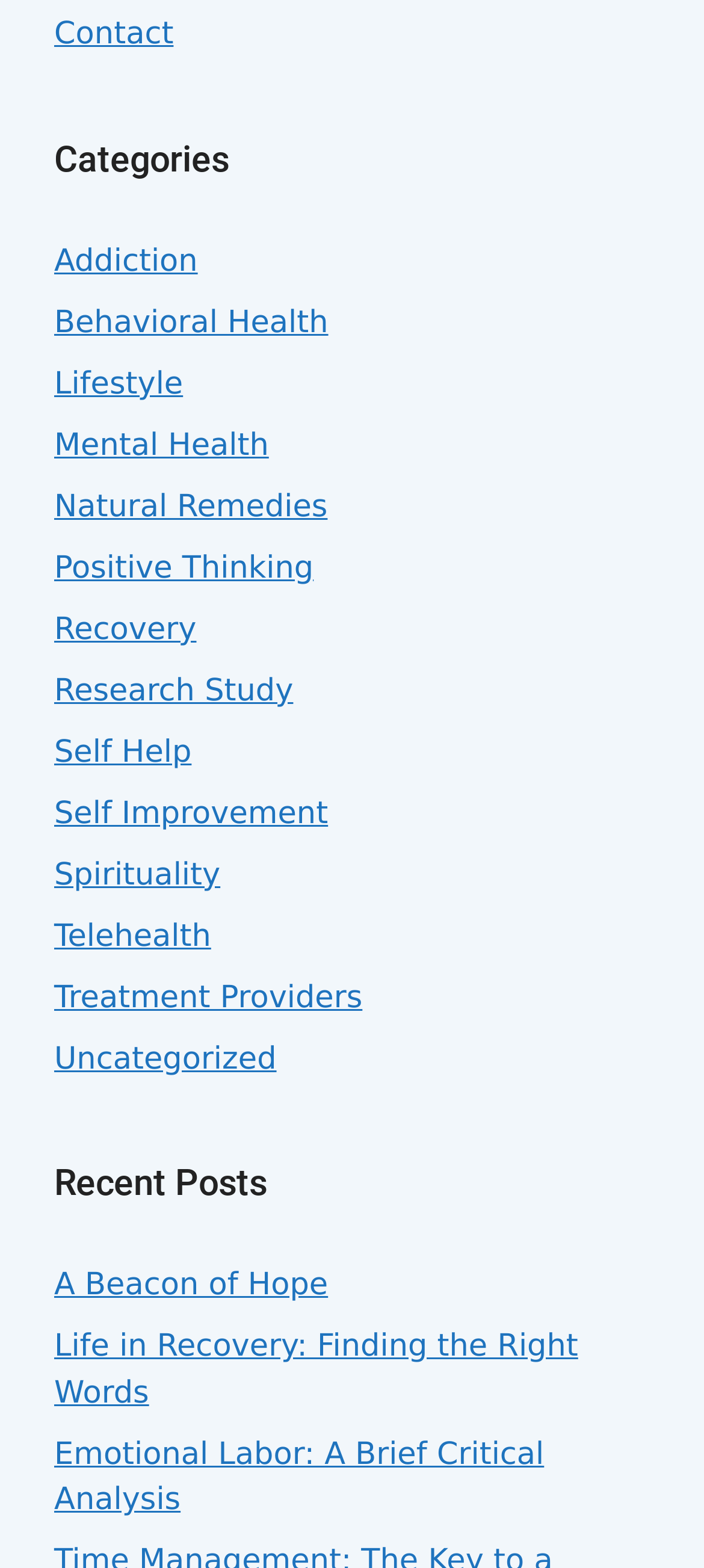Bounding box coordinates must be specified in the format (top-left x, top-left y, bottom-right x, bottom-right y). All values should be floating point numbers between 0 and 1. What are the bounding box coordinates of the UI element described as: A Beacon of Hope

[0.077, 0.809, 0.466, 0.832]